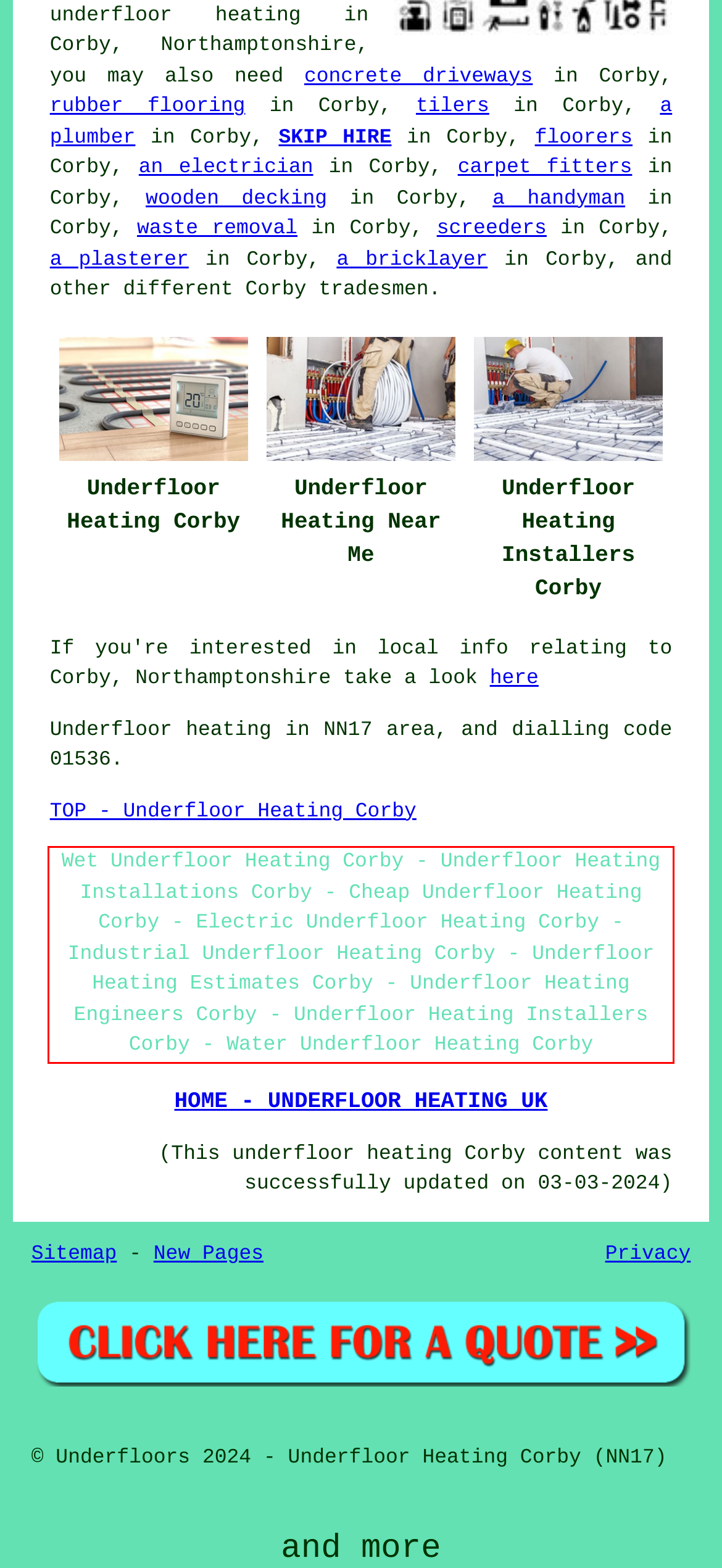Please analyze the screenshot of a webpage and extract the text content within the red bounding box using OCR.

Wet Underfloor Heating Corby - Underfloor Heating Installations Corby - Cheap Underfloor Heating Corby - Electric Underfloor Heating Corby - Industrial Underfloor Heating Corby - Underfloor Heating Estimates Corby - Underfloor Heating Engineers Corby - Underfloor Heating Installers Corby - Water Underfloor Heating Corby